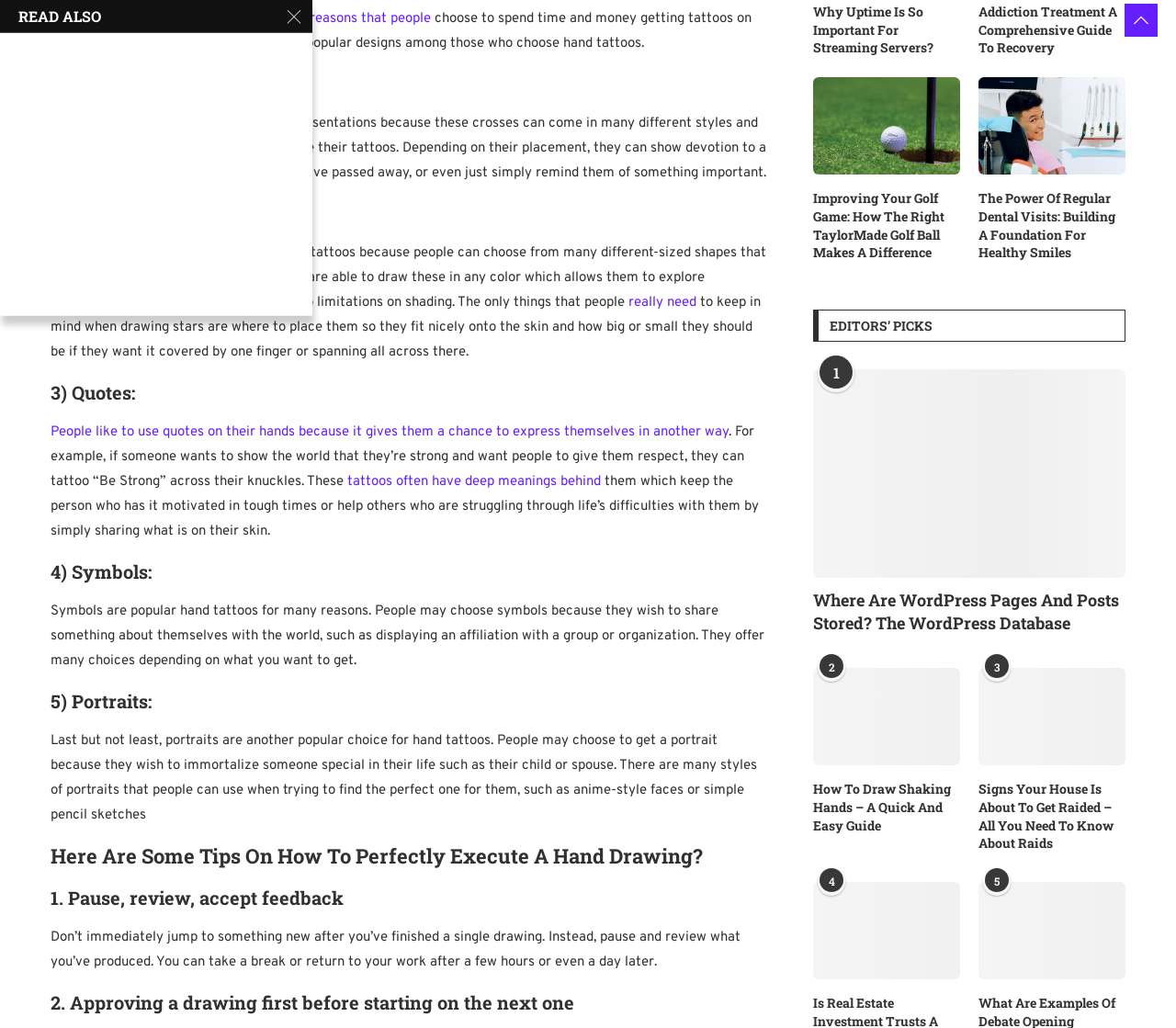Determine the bounding box coordinates of the clickable area required to perform the following instruction: "Click on the link 'Why Uptime Is So Important For Streaming Servers?'". The coordinates should be represented as four float numbers between 0 and 1: [left, top, right, bottom].

[0.691, 0.003, 0.816, 0.055]